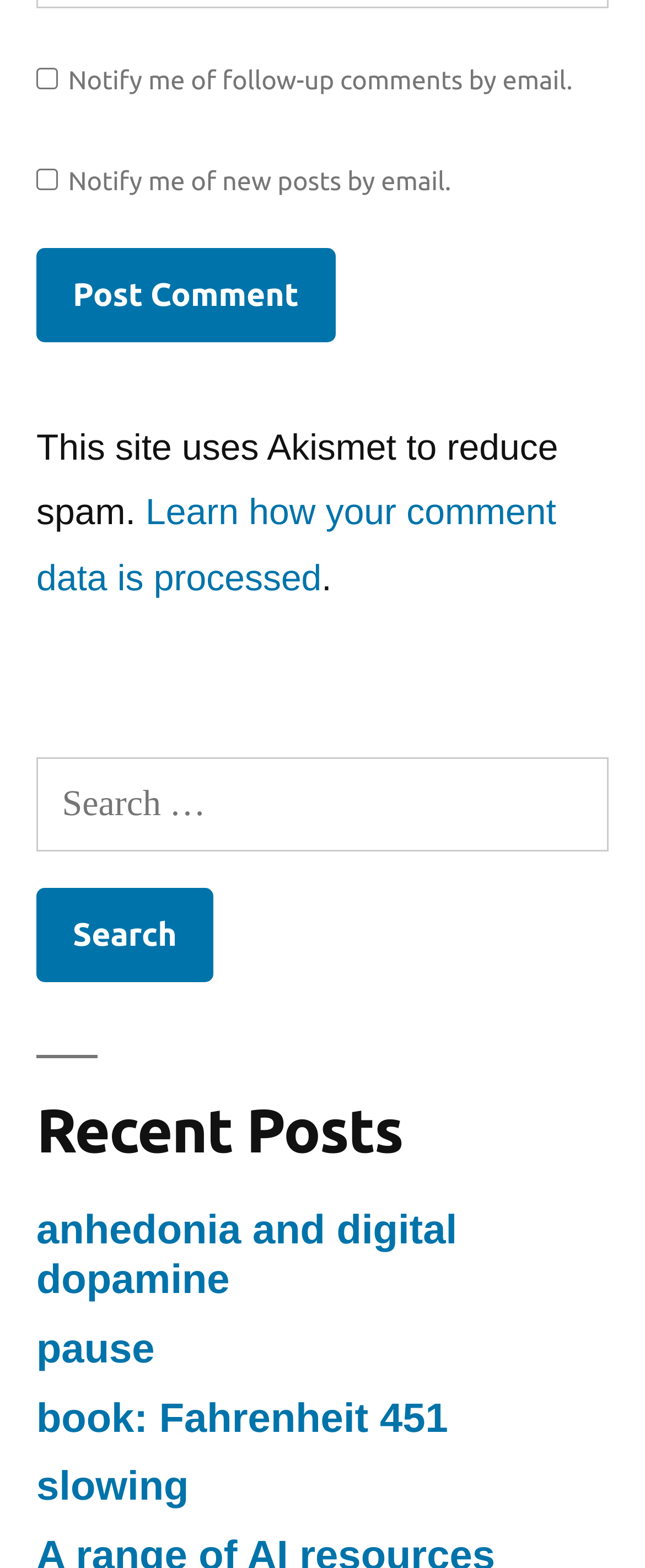How many recent posts are listed?
With the help of the image, please provide a detailed response to the question.

I looked at the links under the 'Recent Posts' heading and counted four links: 'anhedonia and digital dopamine', 'pause', 'book: Fahrenheit 451', and 'slowing'.